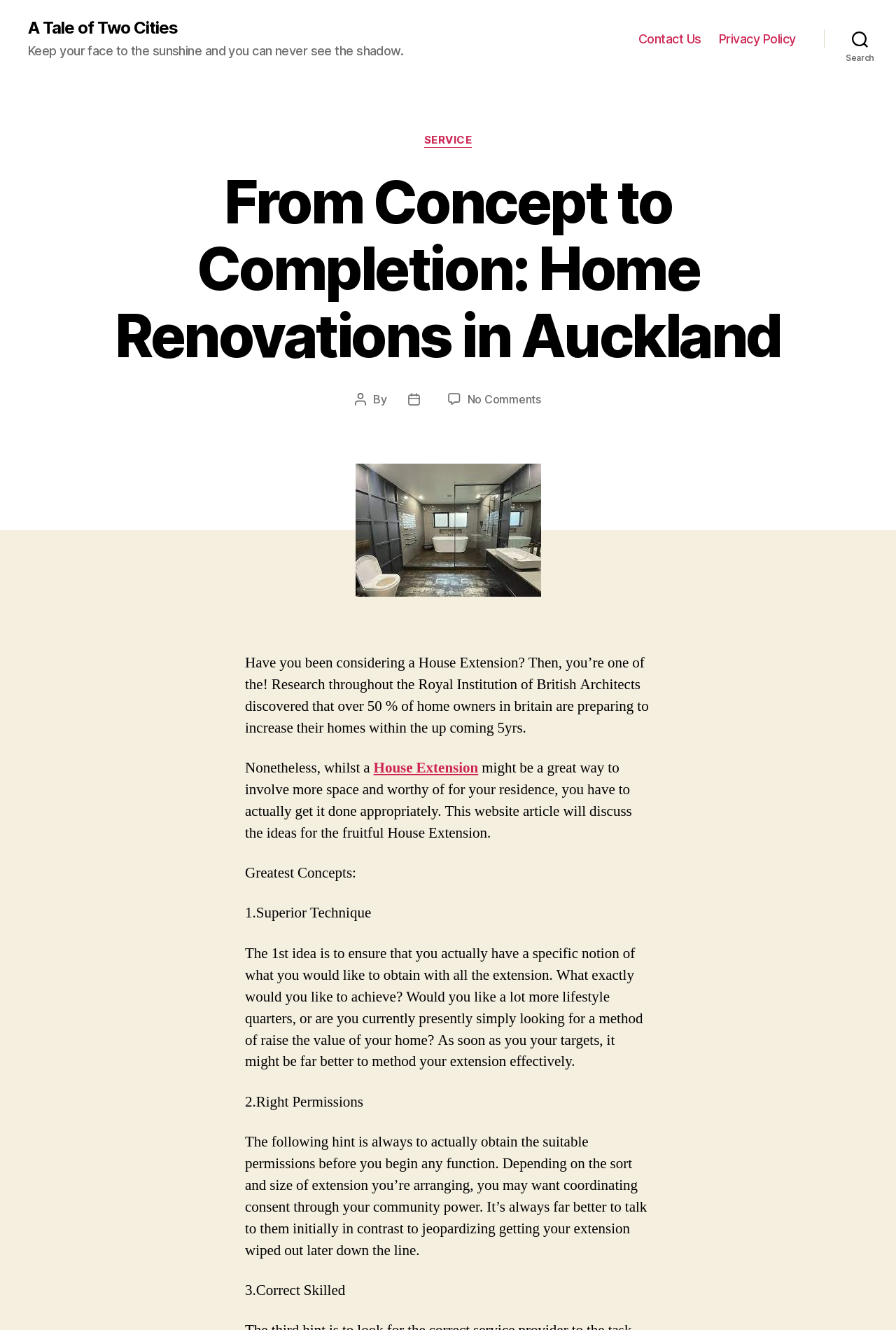What is the purpose of a House Extension?
Offer a detailed and exhaustive answer to the question.

The purpose of a House Extension is mentioned in the article, with a bounding box of [0.273, 0.491, 0.724, 0.554]. The text states that a House Extension can be a great way to involve more space and worthy of for your residence.